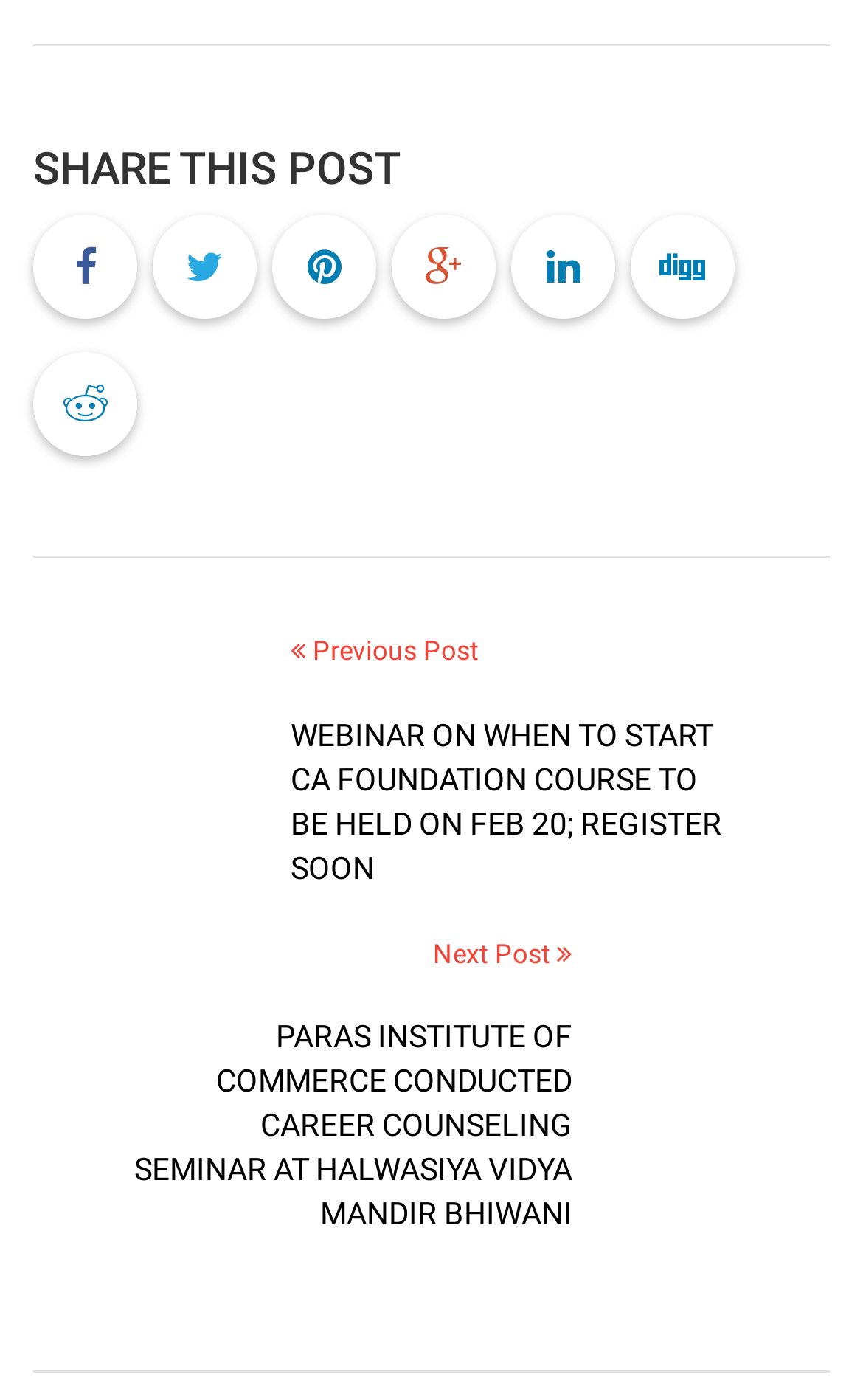Extract the bounding box coordinates for the HTML element that matches this description: "Previous Post". The coordinates should be four float numbers between 0 and 1, i.e., [left, top, right, bottom].

[0.298, 0.453, 0.885, 0.48]